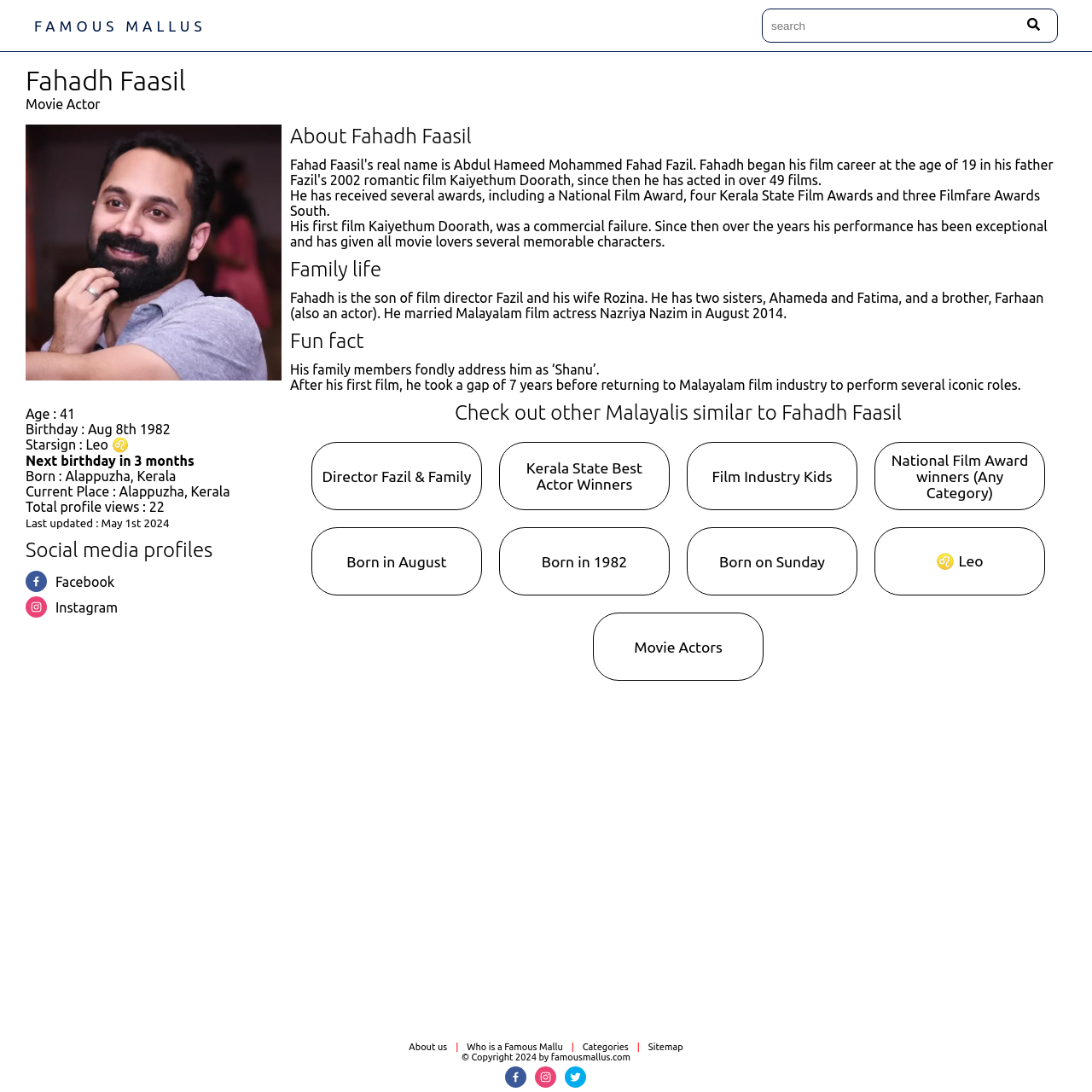Given the element description "parent_node: Instagram aria-label="Instagram"" in the screenshot, predict the bounding box coordinates of that UI element.

[0.023, 0.546, 0.043, 0.566]